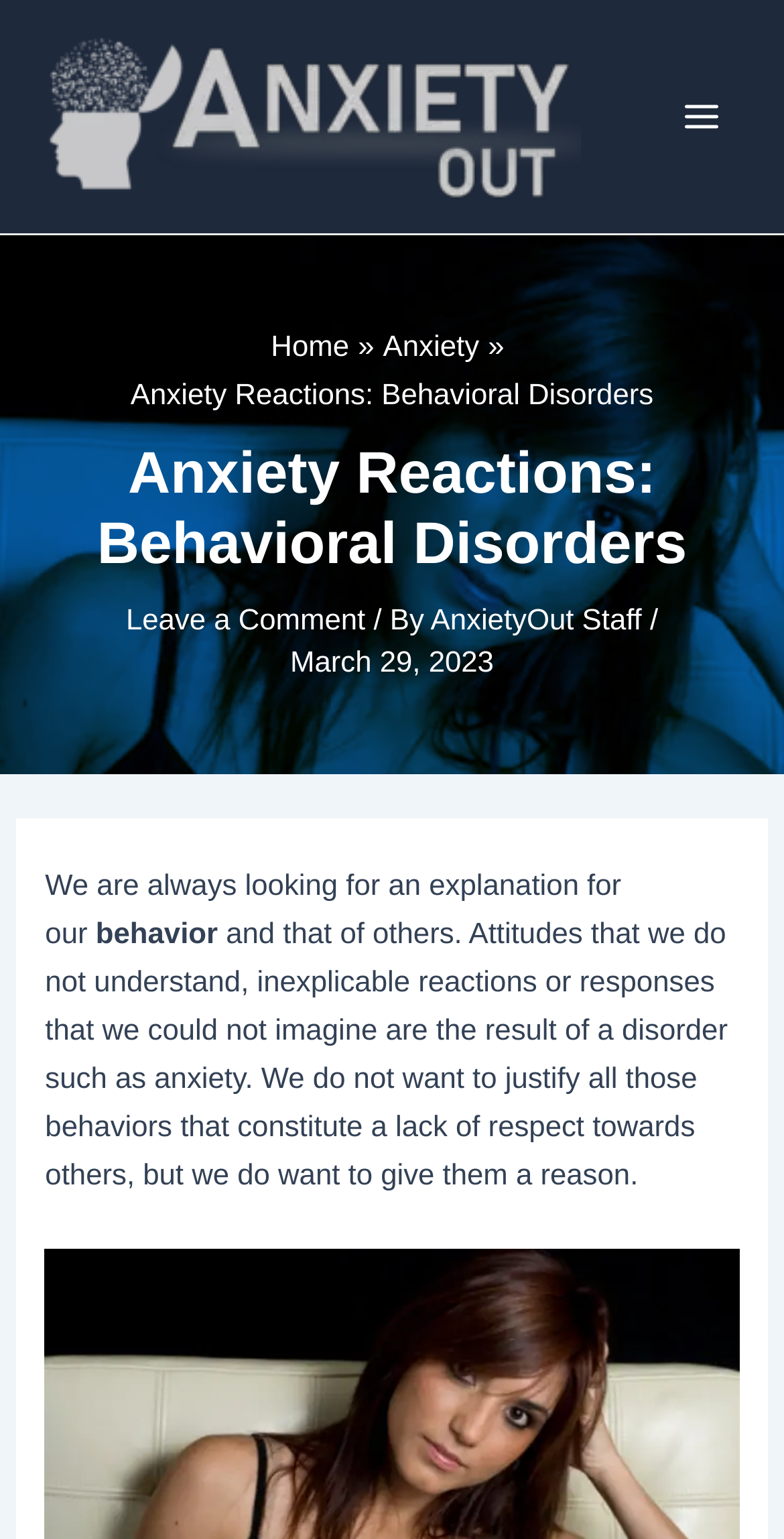Provide your answer in a single word or phrase: 
What is the current page about?

Anxiety Reactions